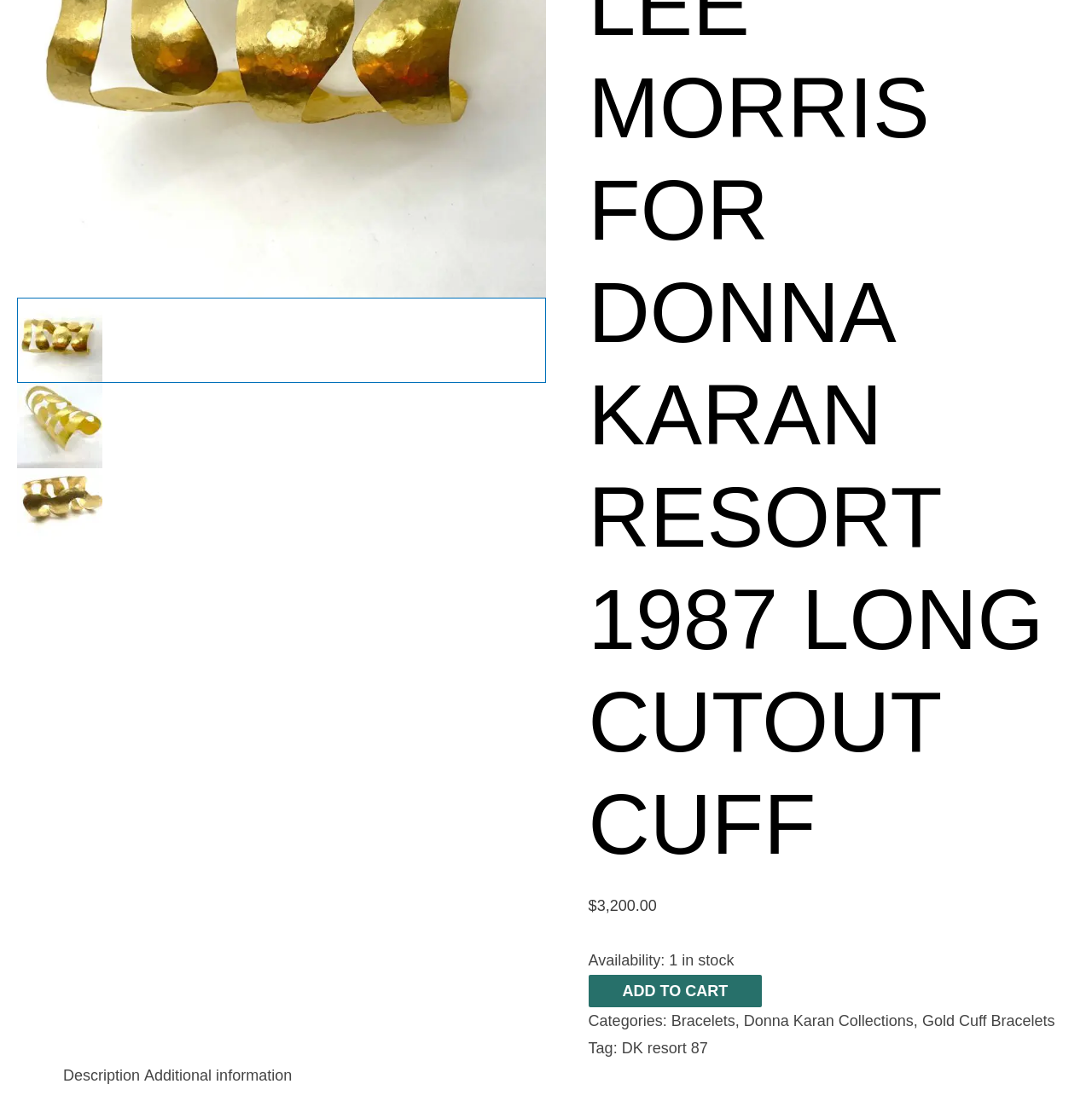Identify the bounding box coordinates for the UI element described by the following text: "Add to cart". Provide the coordinates as four float numbers between 0 and 1, in the format [left, top, right, bottom].

[0.539, 0.876, 0.698, 0.905]